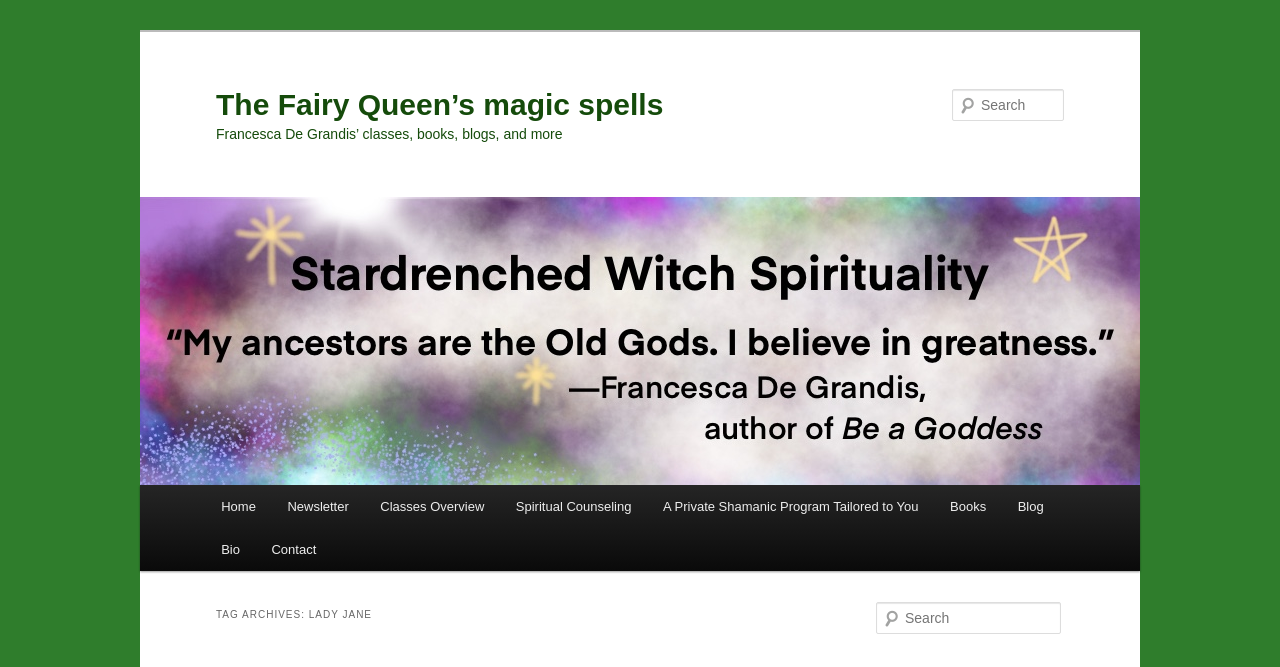Please specify the bounding box coordinates of the region to click in order to perform the following instruction: "Read about Spiritual Counseling".

[0.391, 0.727, 0.506, 0.792]